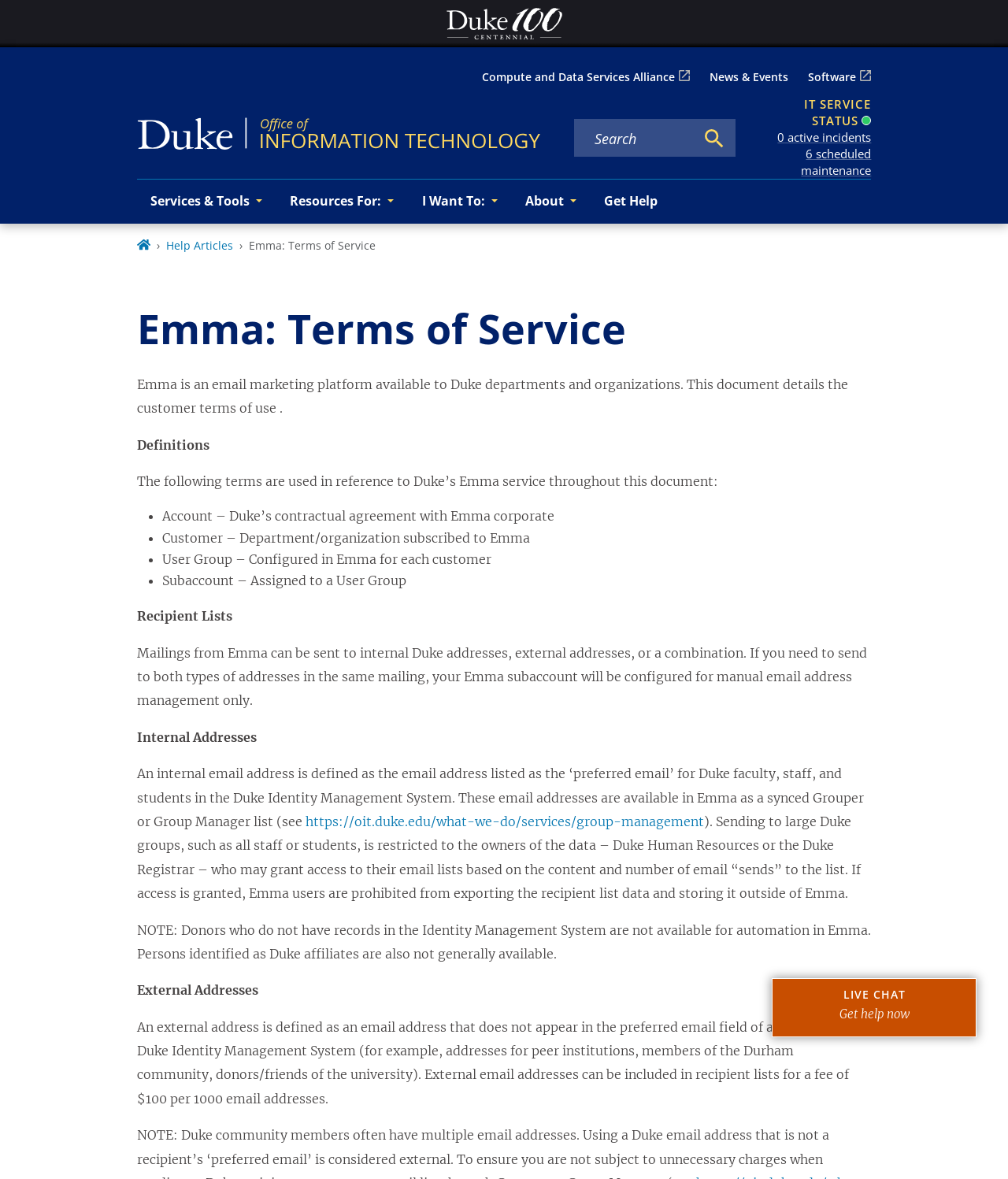Extract the bounding box coordinates of the UI element described by: "aria-label="Search keywords" name="q" placeholder="Search"". The coordinates should include four float numbers ranging from 0 to 1, e.g., [left, top, right, bottom].

[0.57, 0.109, 0.688, 0.126]